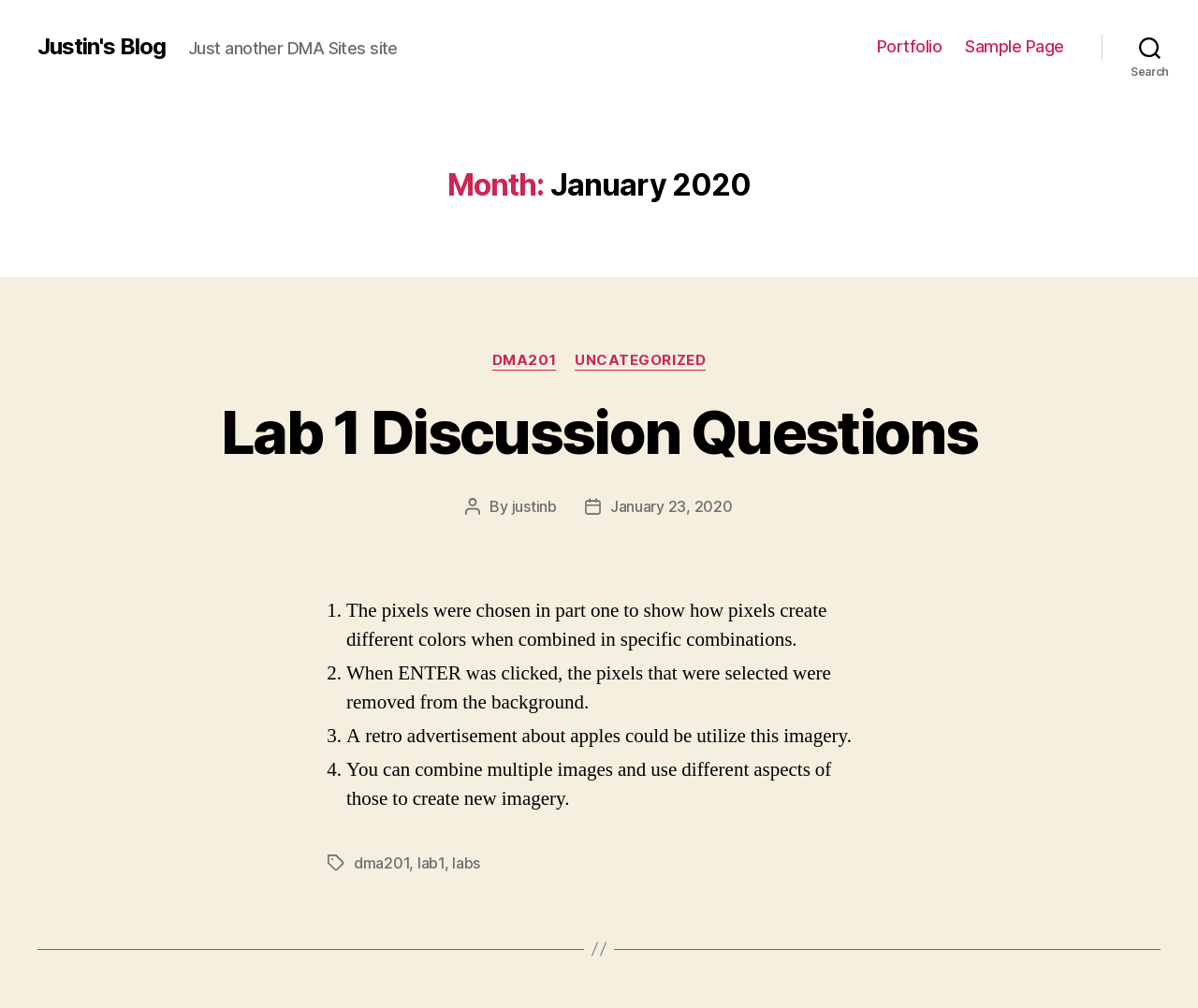Pinpoint the bounding box coordinates of the element to be clicked to execute the instruction: "view Portfolio page".

[0.732, 0.036, 0.786, 0.056]